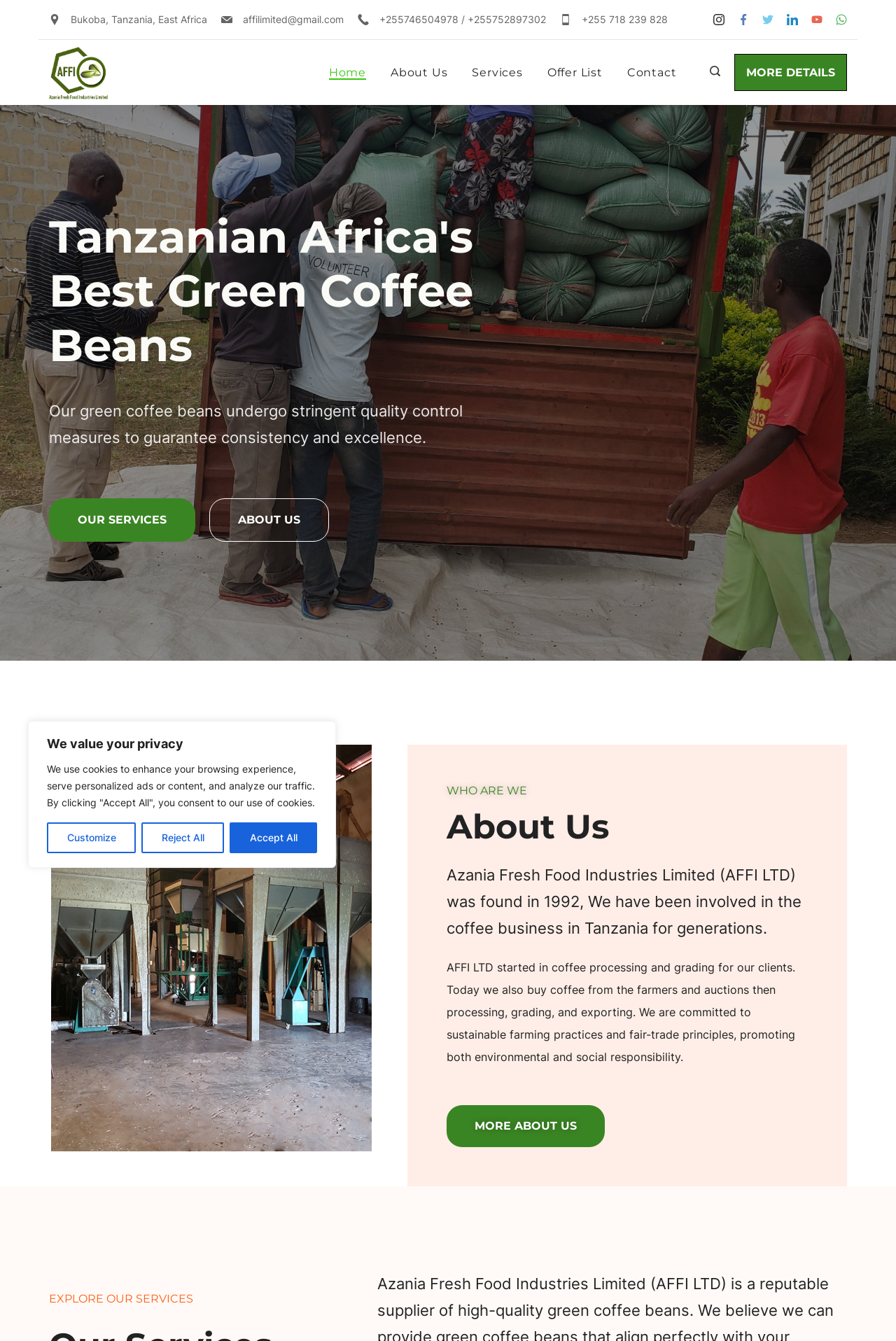What is the main product of the company?
Look at the image and construct a detailed response to the question.

The main product of the company can be inferred from the heading 'Tanzanian Africa's Best Green Coffee Beans' and the description 'Our green coffee beans undergo stringent quality control measures to guarantee consistency and excellence.'.